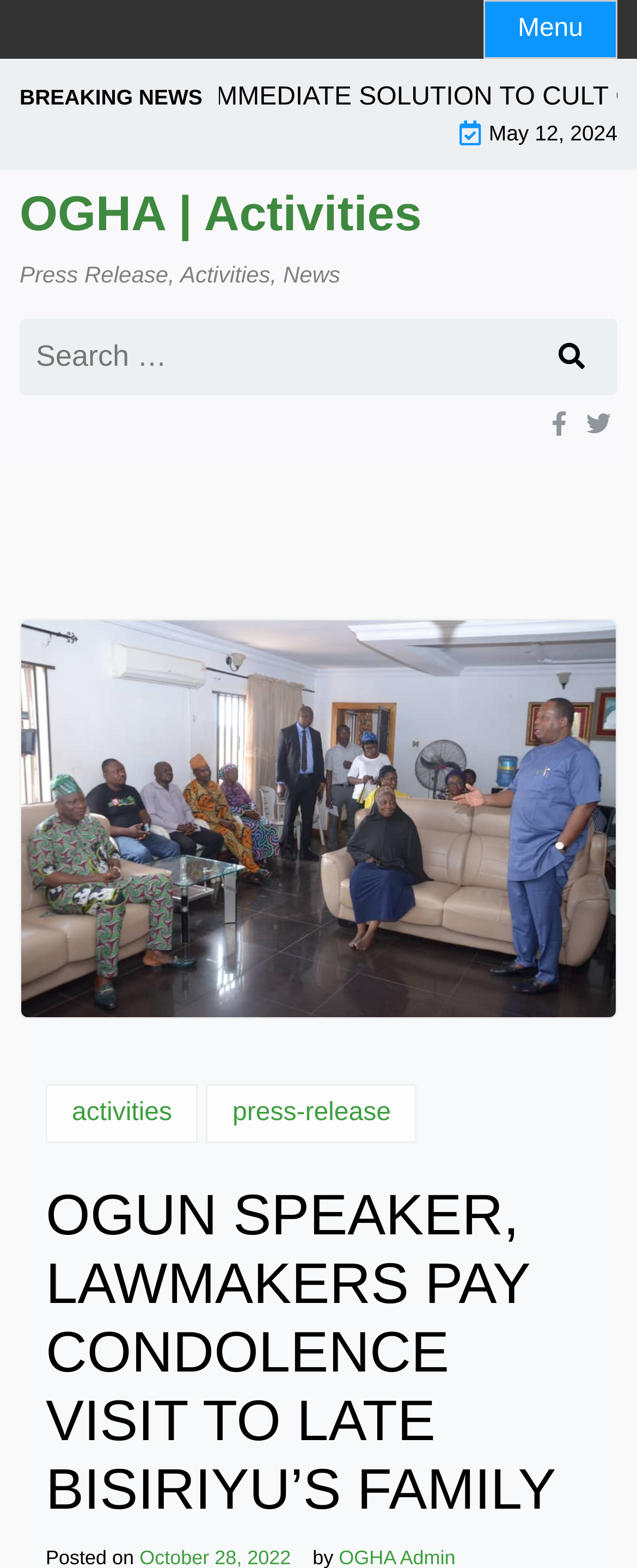Identify the bounding box coordinates for the region to click in order to carry out this instruction: "View the news from October 28, 2022". Provide the coordinates using four float numbers between 0 and 1, formatted as [left, top, right, bottom].

[0.219, 0.987, 0.457, 0.999]